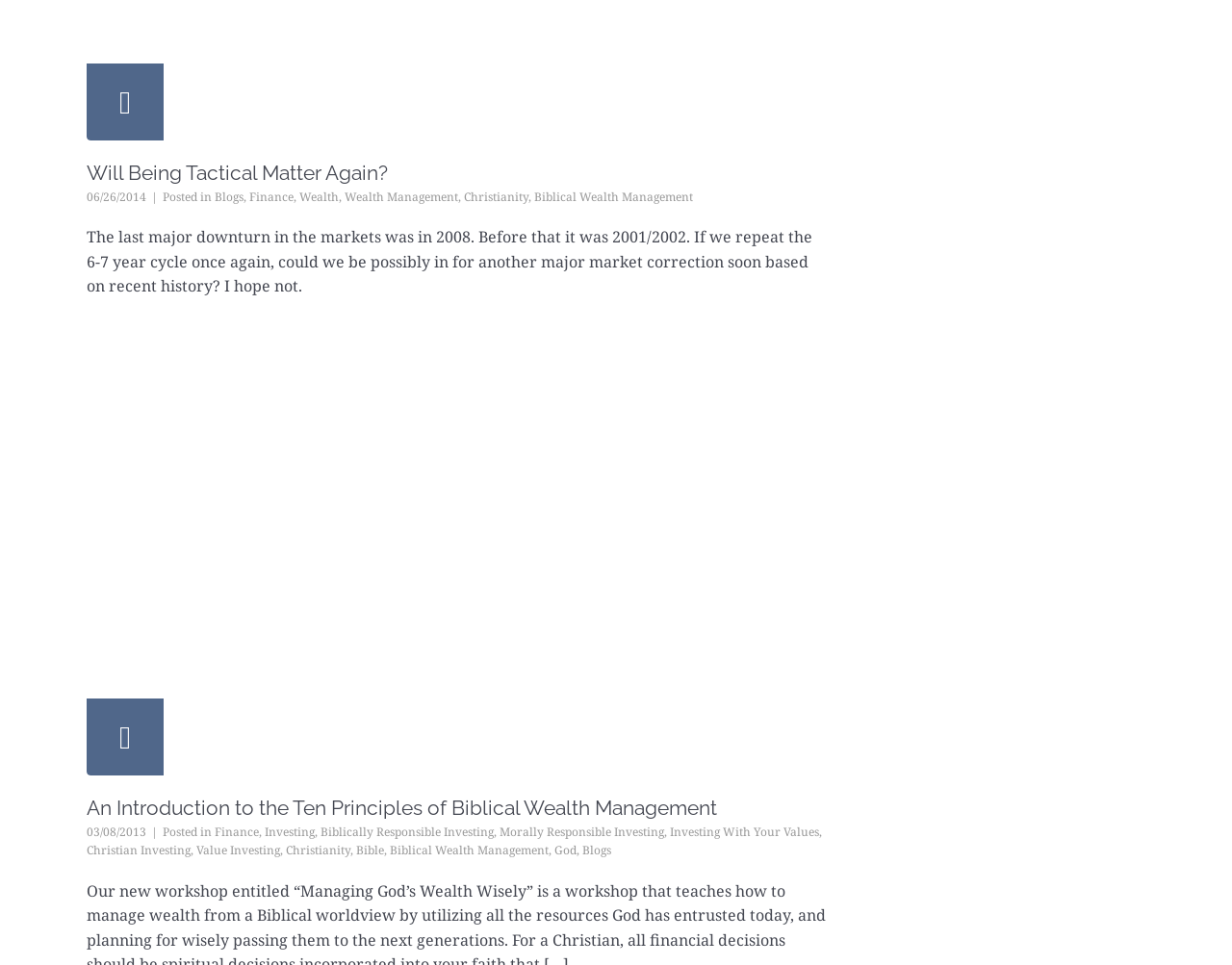Bounding box coordinates are to be given in the format (top-left x, top-left y, bottom-right x, bottom-right y). All values must be floating point numbers between 0 and 1. Provide the bounding box coordinate for the UI element described as: Christianity

[0.377, 0.195, 0.429, 0.212]